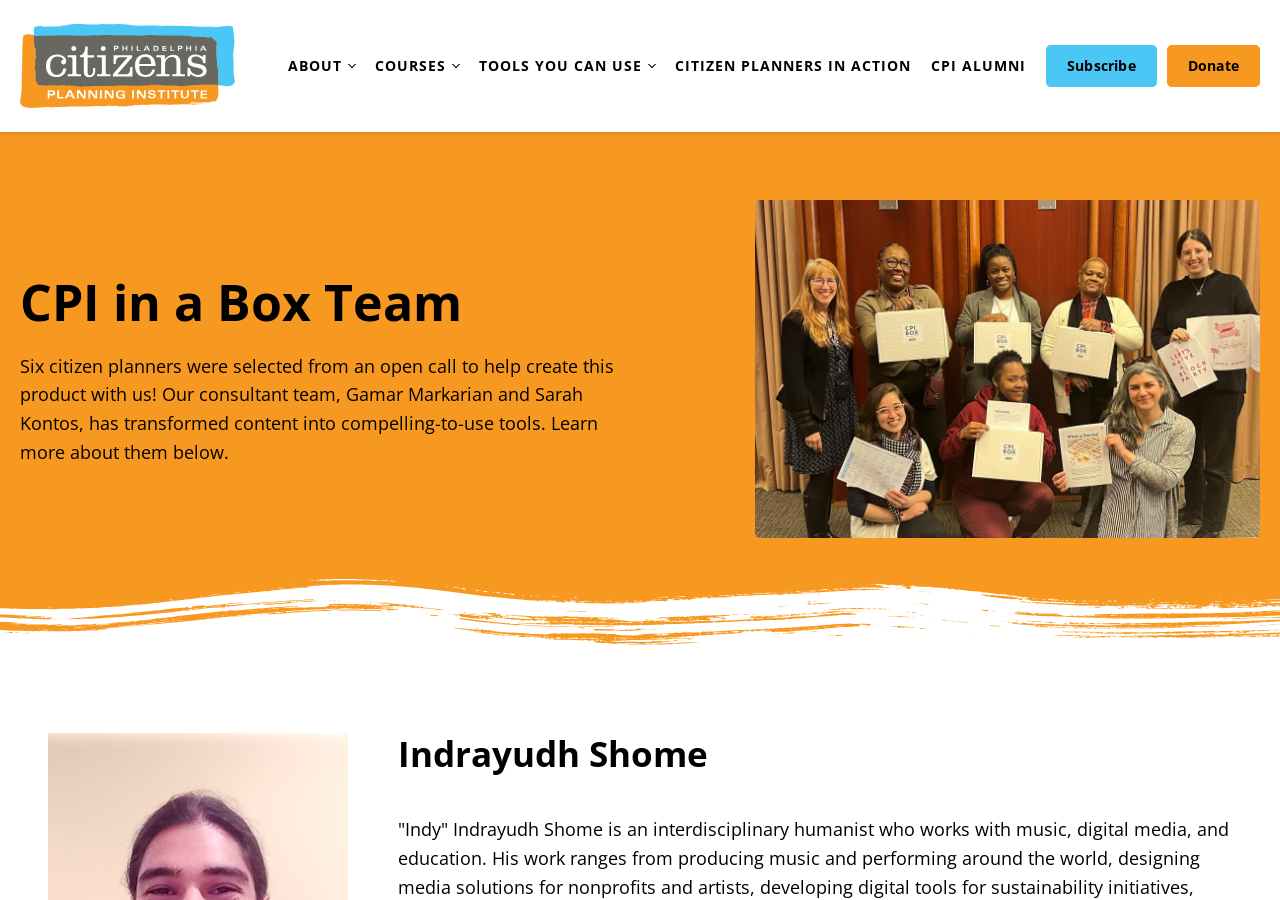Using the element description provided, determine the bounding box coordinates in the format (top-left x, top-left y, bottom-right x, bottom-right y). Ensure that all values are floating point numbers between 0 and 1. Element description: Citizen Planners in Action

[0.527, 0.061, 0.712, 0.087]